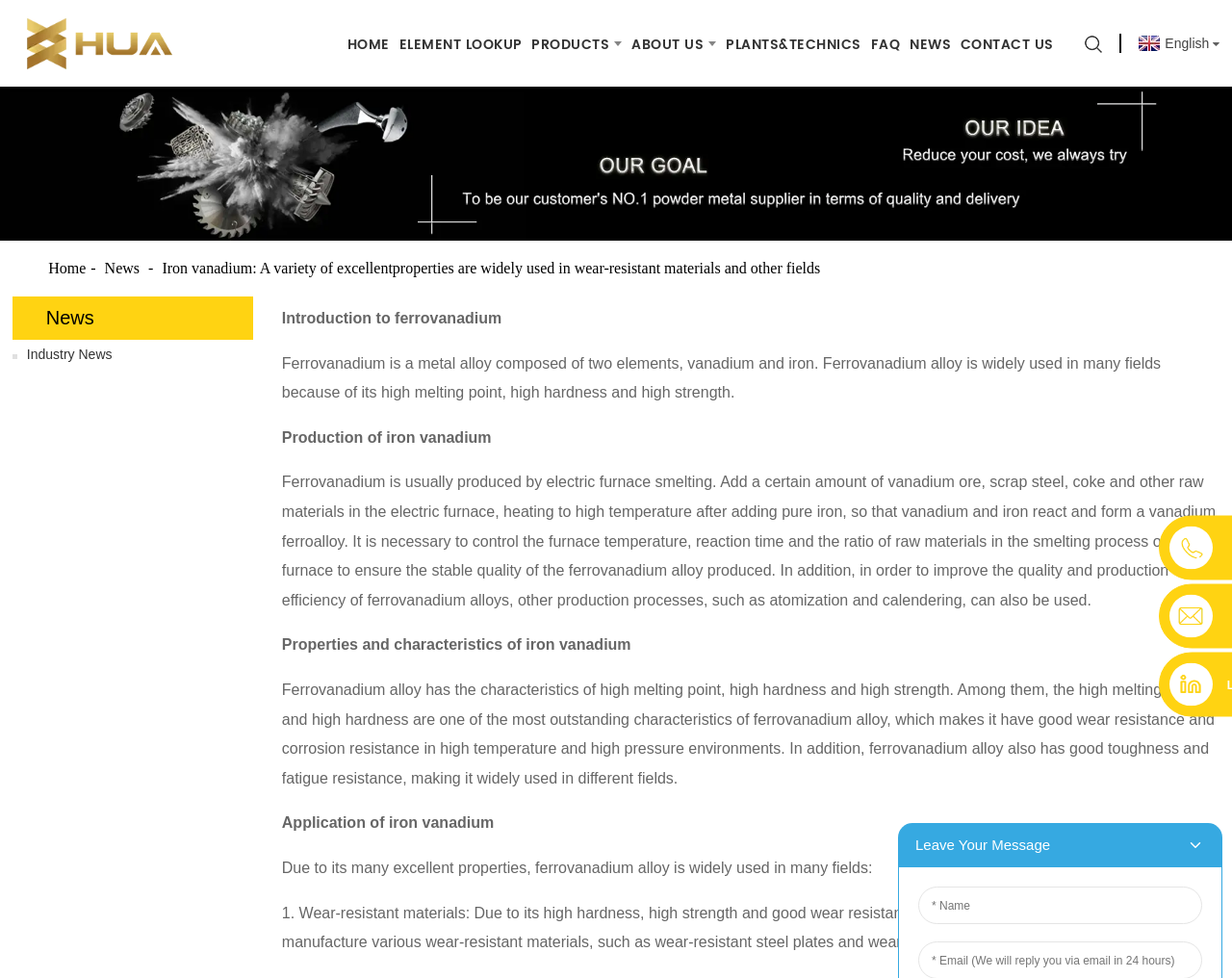Locate the bounding box coordinates of the element you need to click to accomplish the task described by this instruction: "Click the LOGO link".

[0.01, 0.035, 0.144, 0.051]